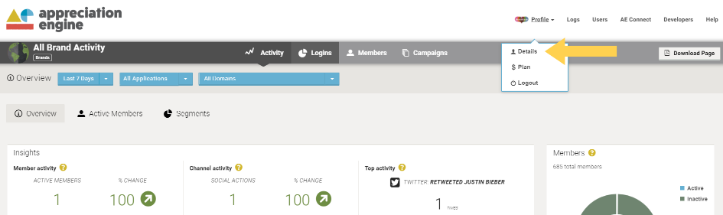Respond to the question with just a single word or phrase: 
What is the purpose of the dropdown menu?

Provides access to additional settings